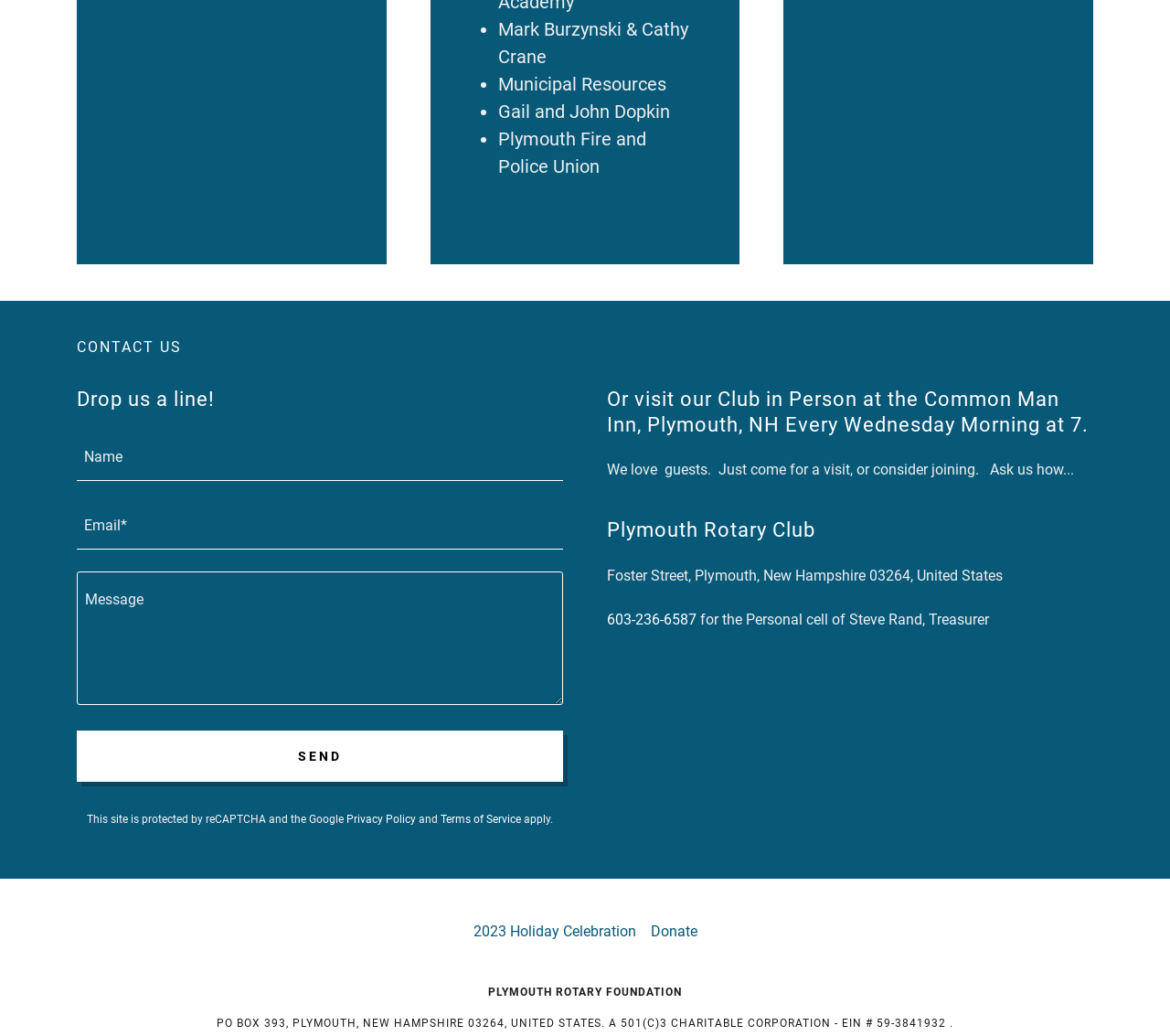Can you find the bounding box coordinates for the element that needs to be clicked to execute this instruction: "Click SEND"? The coordinates should be given as four float numbers between 0 and 1, i.e., [left, top, right, bottom].

[0.066, 0.705, 0.481, 0.754]